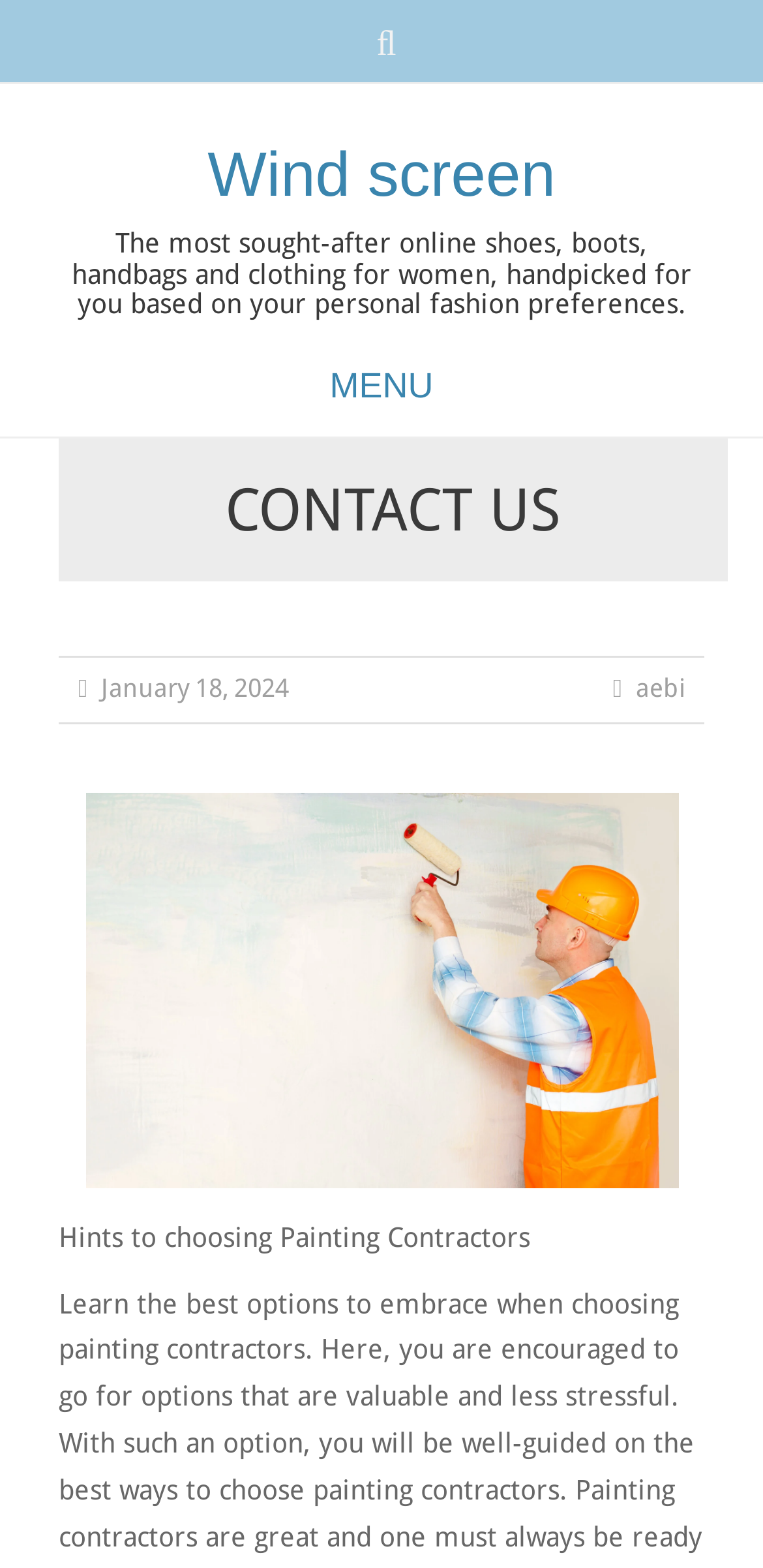Provide the bounding box coordinates of the UI element that matches the description: "Wind screen".

[0.272, 0.09, 0.728, 0.133]